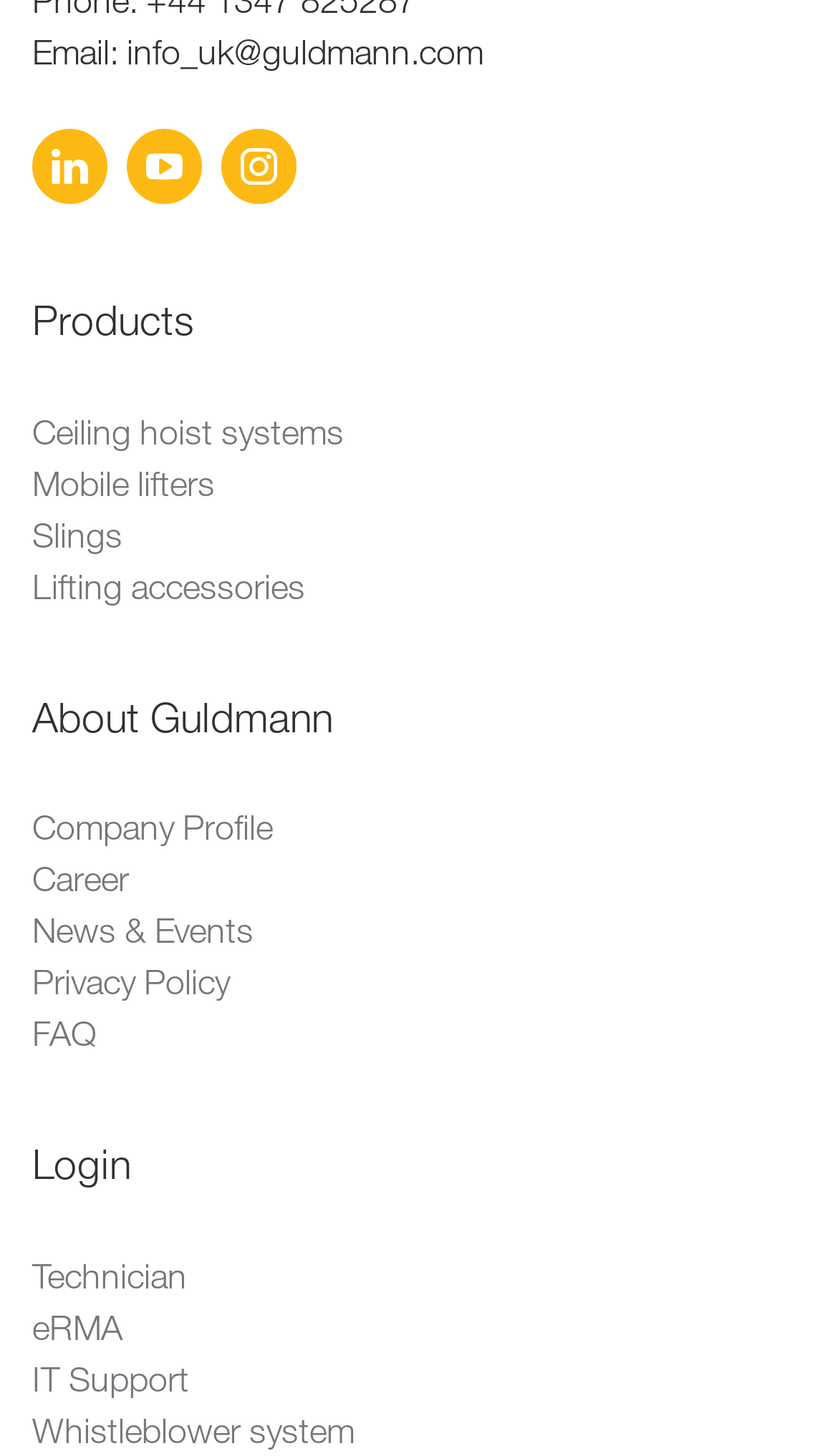For the element described, predict the bounding box coordinates as (top-left x, top-left y, bottom-right x, bottom-right y). All values should be between 0 and 1. Element description: Mobile lifters

[0.038, 0.314, 0.962, 0.349]